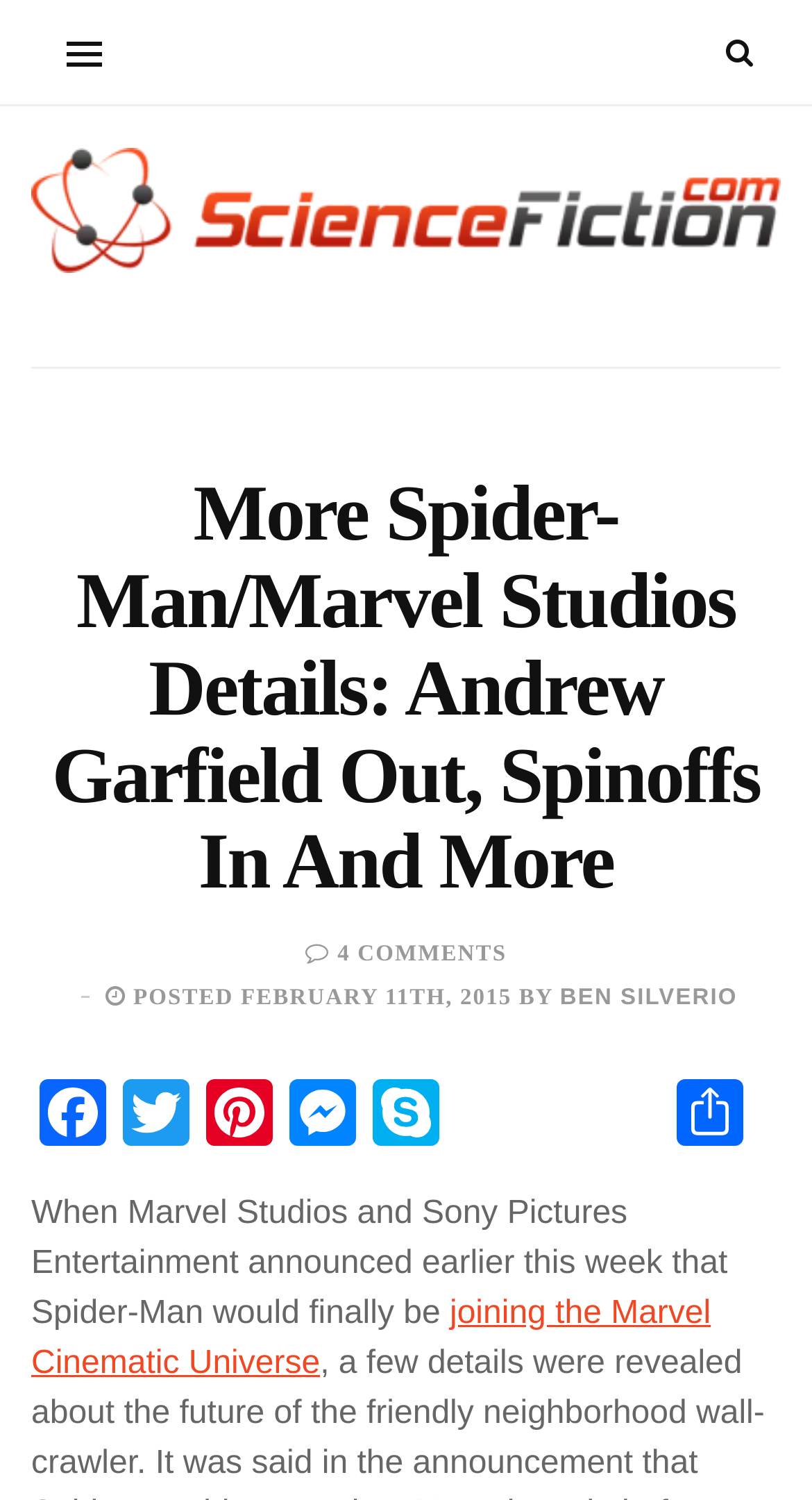What is the author of the post?
Refer to the image and offer an in-depth and detailed answer to the question.

I found the author's name by looking at the text 'POSTED FEBRUARY 11TH, 2015 BY' followed by a link with the text 'BEN SILVERIO', which suggests that BEN SILVERIO is the author of the post.